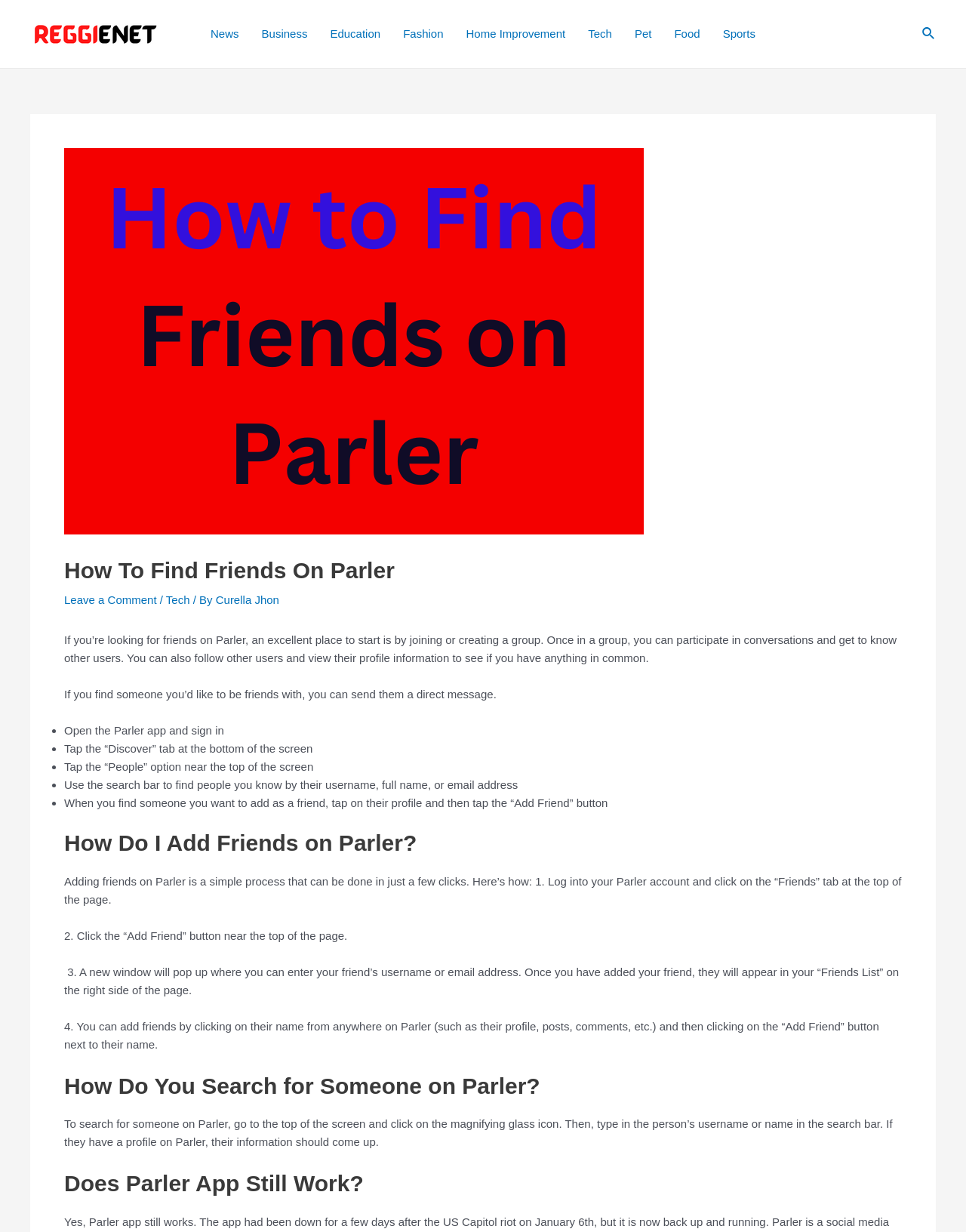What is the function of the magnifying glass icon?
Please provide a comprehensive answer based on the information in the image.

The magnifying glass icon is located at the top of the screen, and it is used to search for someone on Parler by typing in the person's username or name in the search bar.